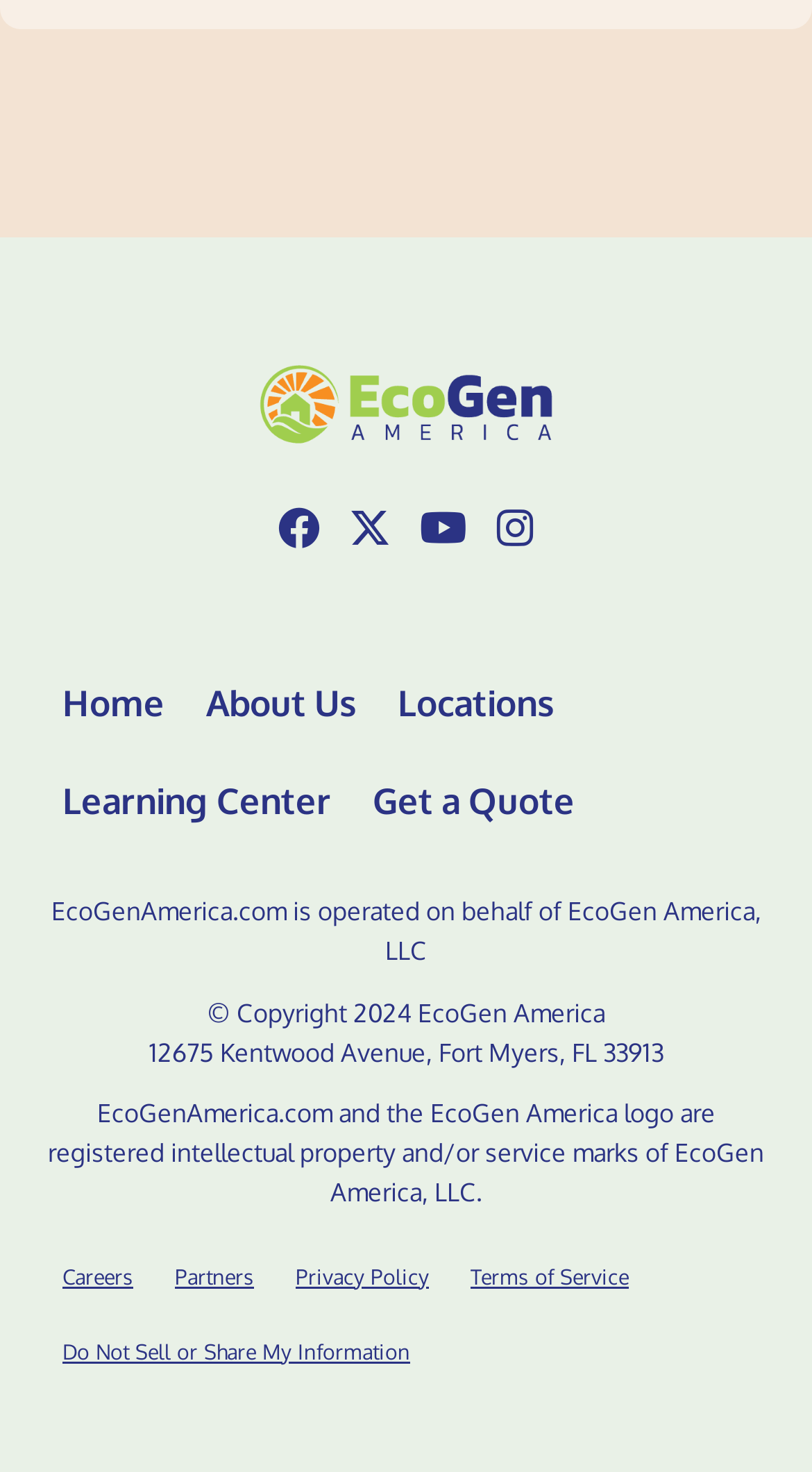Examine the image carefully and respond to the question with a detailed answer: 
What is the year of copyright?

The year of copyright can be found in the footer section of the webpage, where it is mentioned as '© Copyright 2024 EcoGen America'.